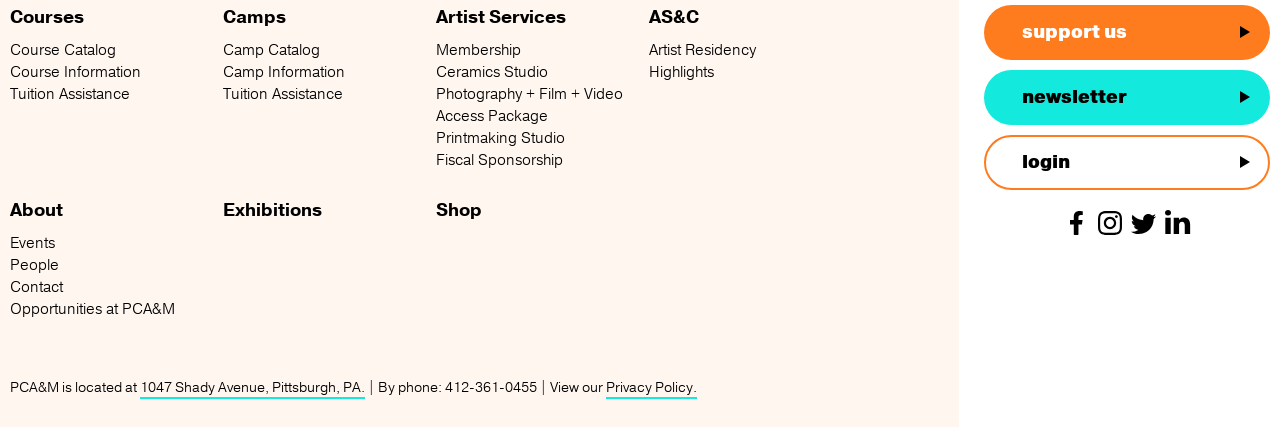Provide the bounding box coordinates for the area that should be clicked to complete the instruction: "Learn about Artist Residency".

[0.507, 0.096, 0.59, 0.14]